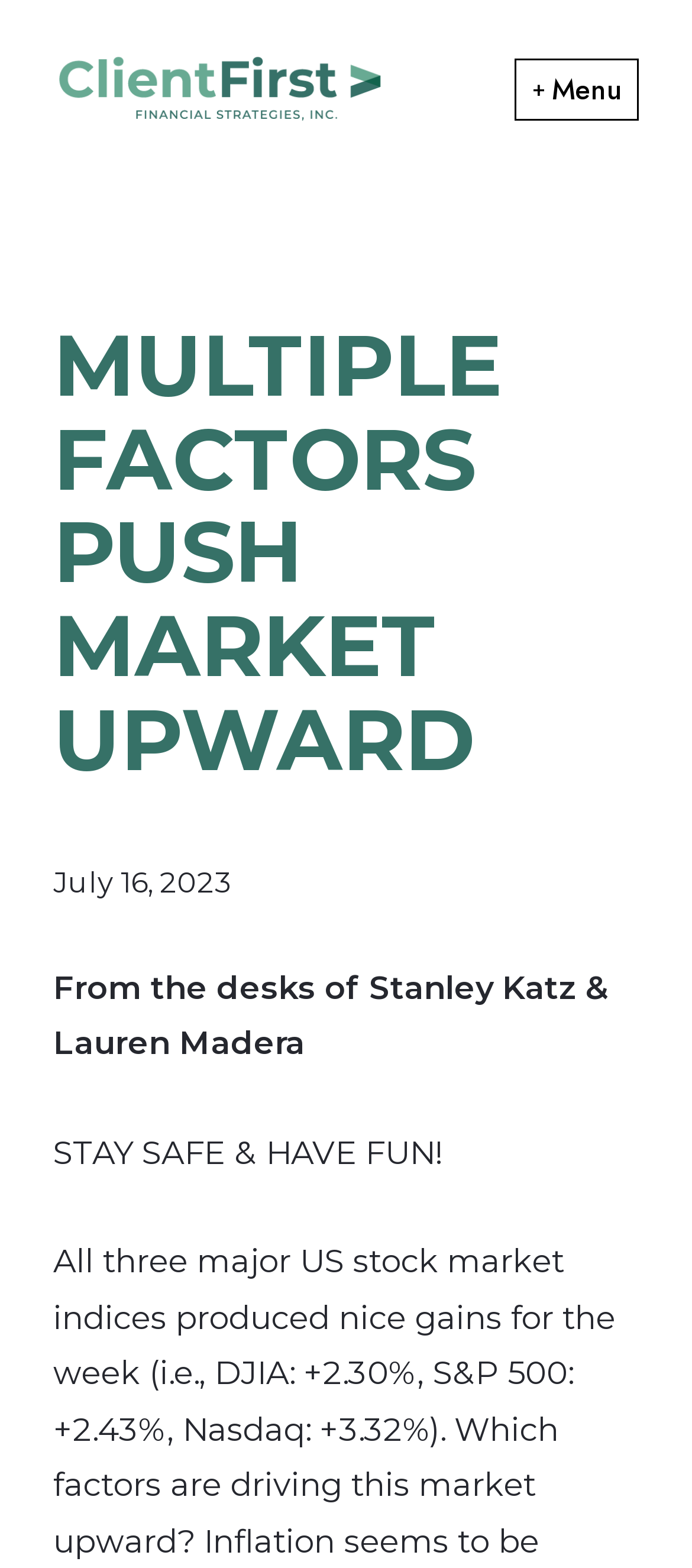Answer the following inquiry with a single word or phrase:
What is the date mentioned in the article?

July 16, 2023